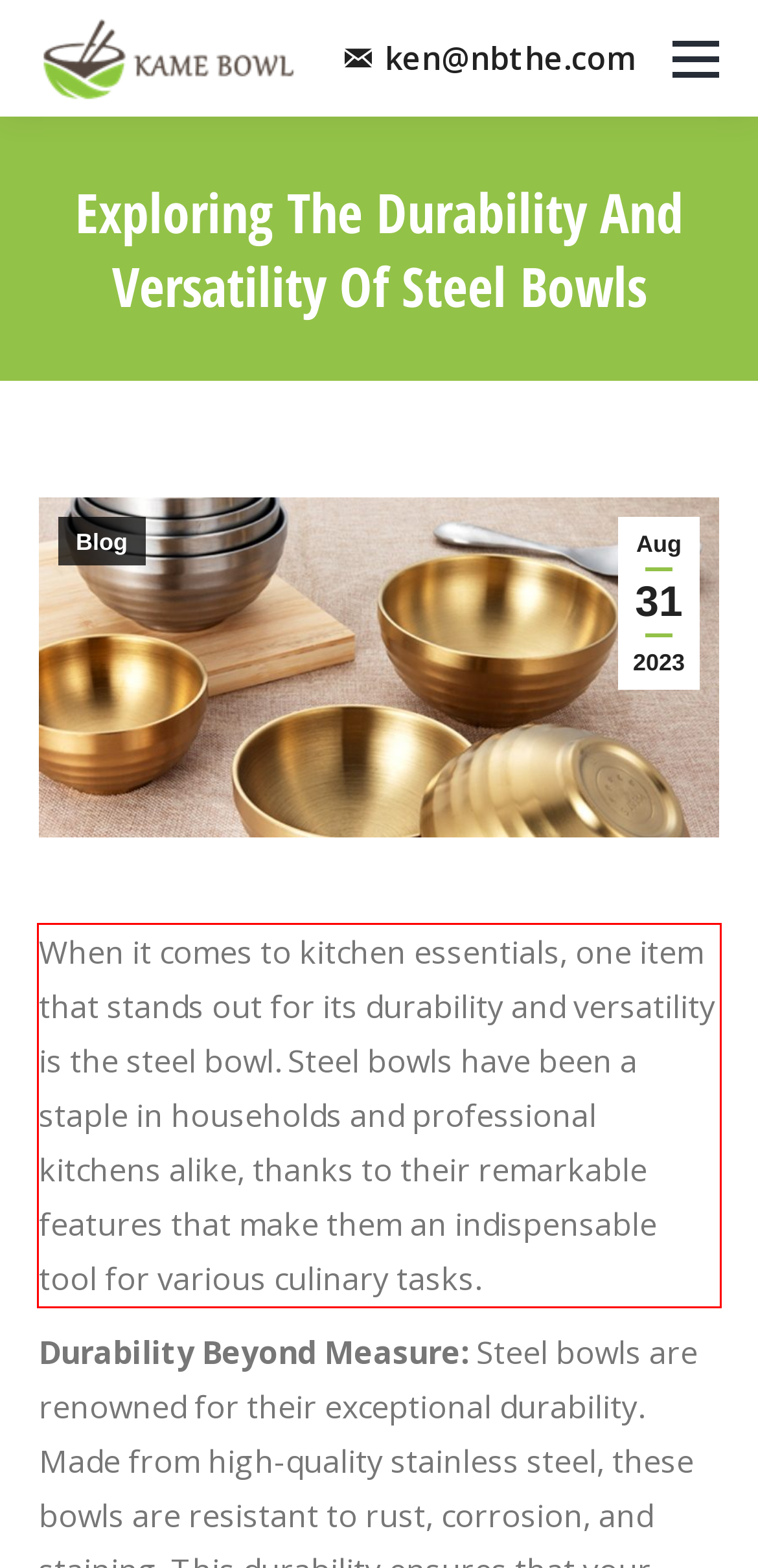Within the screenshot of the webpage, there is a red rectangle. Please recognize and generate the text content inside this red bounding box.

When it comes to kitchen essentials, one item that stands out for its durability and versatility is the steel bowl. Steel bowls have been a staple in households and professional kitchens alike, thanks to their remarkable features that make them an indispensable tool for various culinary tasks.